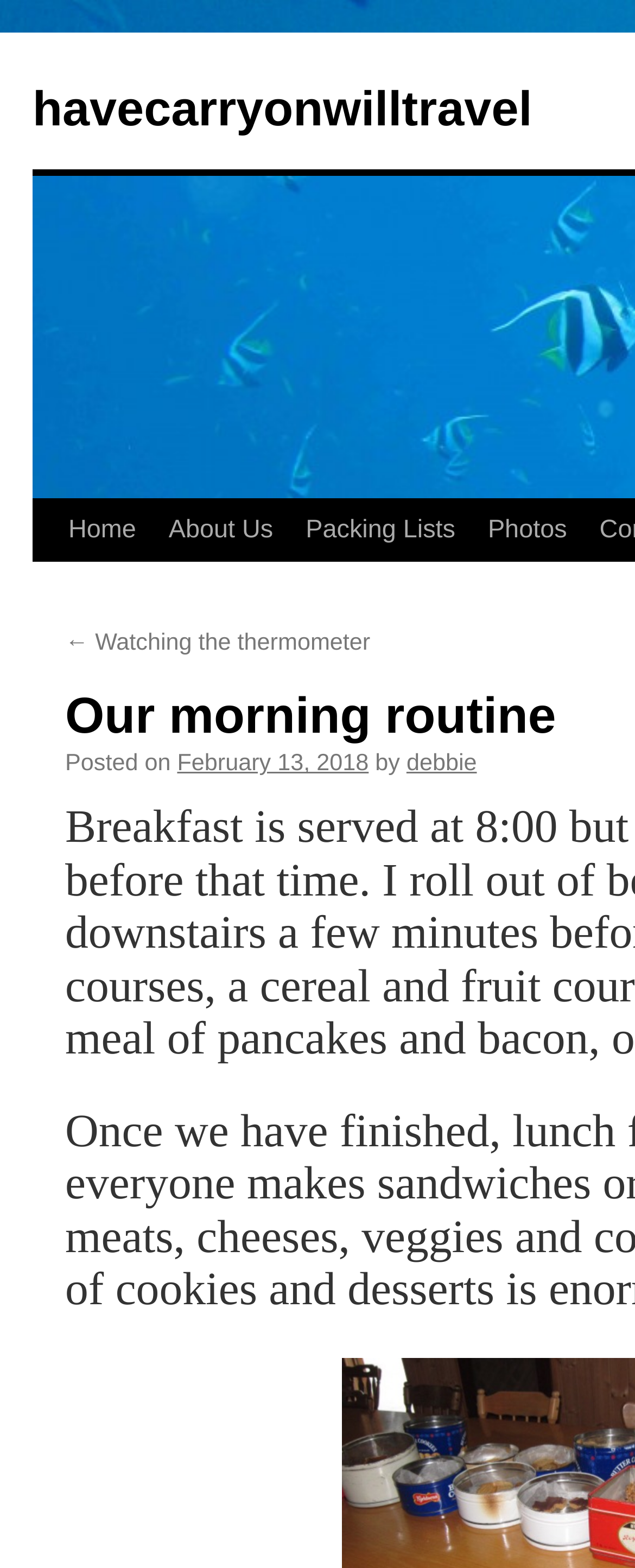Answer the following inquiry with a single word or phrase:
How many links are there in the article section?

2